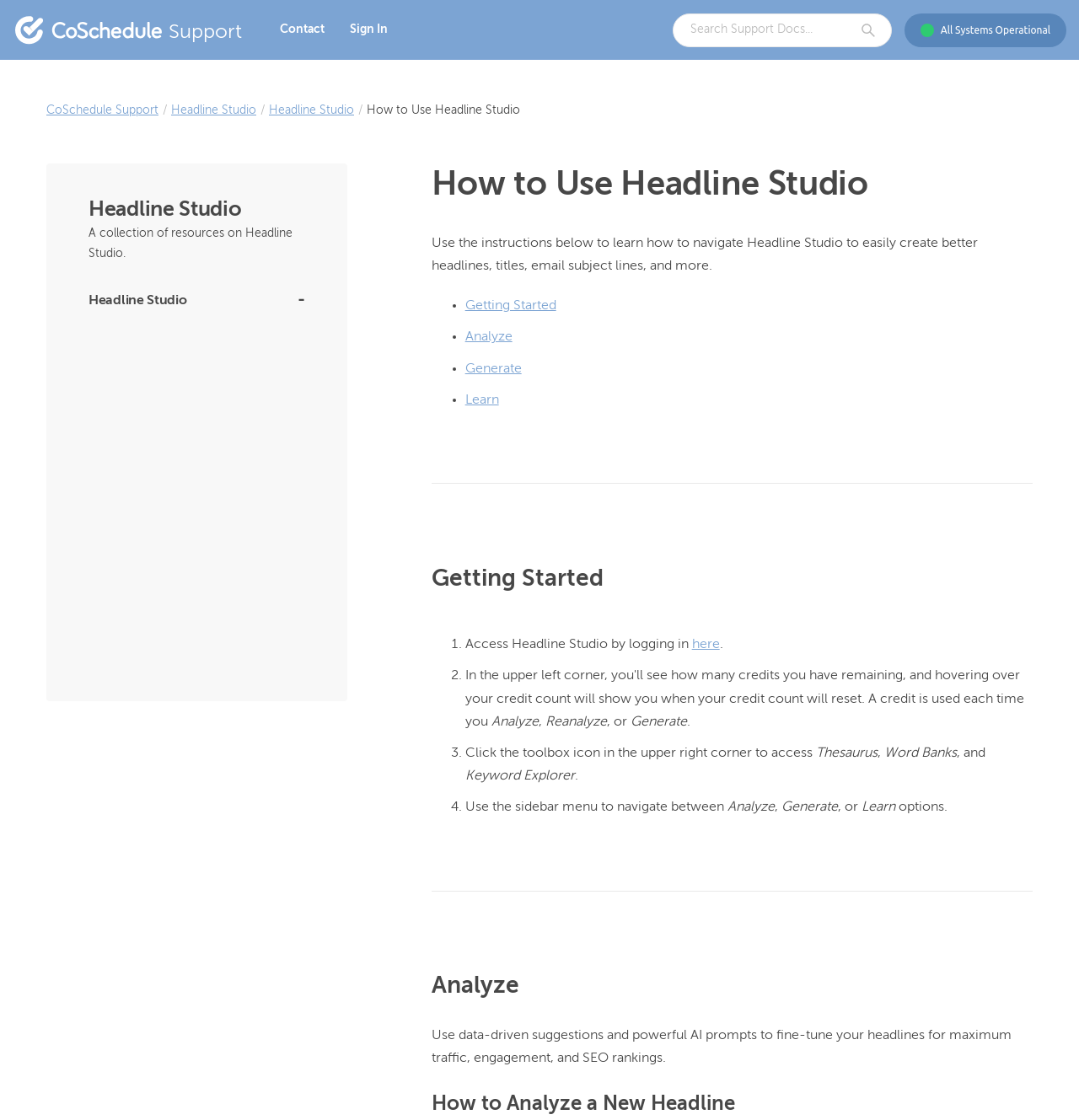How many steps are involved in getting started with Headline Studio?
Refer to the image and give a detailed response to the question.

The webpage provides a step-by-step guide on how to get started with Headline Studio, which includes 4 steps: accessing Headline Studio by logging in, analyzing, generating, and using the sidebar menu to navigate between options.